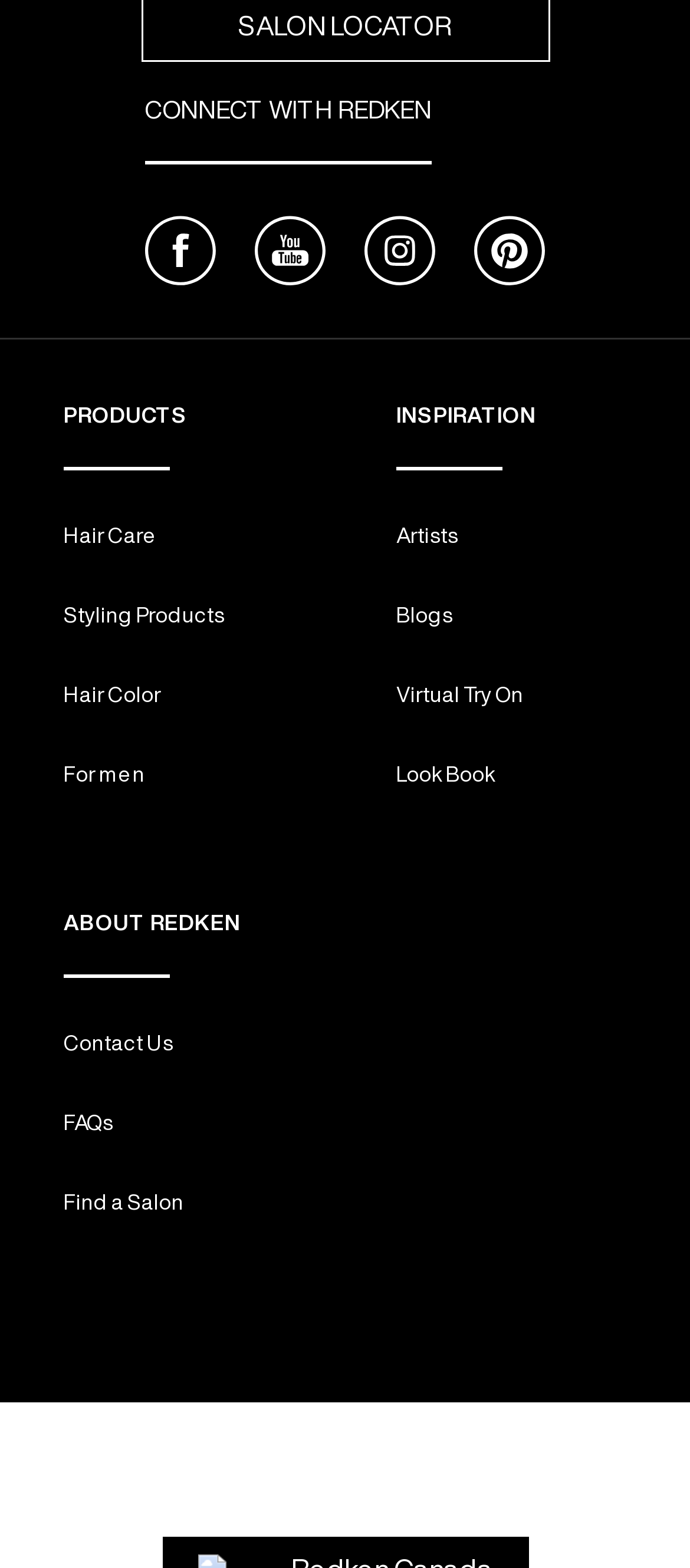Respond to the question below with a single word or phrase: What is the name of the salon locator?

SALON LOCATOR